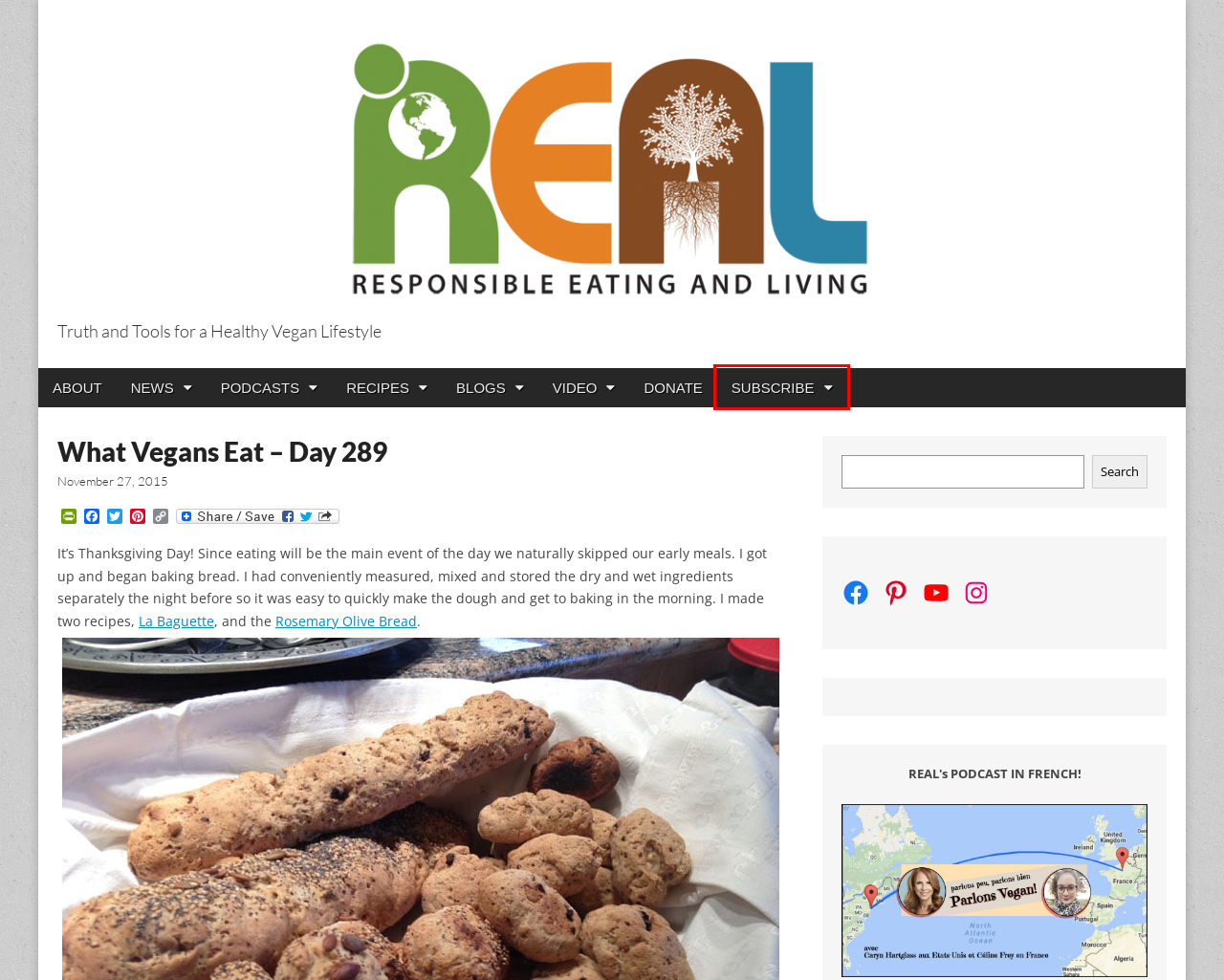Please examine the screenshot provided, which contains a red bounding box around a UI element. Select the webpage description that most accurately describes the new page displayed after clicking the highlighted element. Here are the candidates:
A. La Baguette, gluten-free
B. AddToAny - Share
C. BLOGS
D. Donate To Responsible Eating And Living | www.responsibleeatingandliving.com
E. Subscribe to the REAL News
F. Truth and Tools for a Healthy Vegan Lifestyle
G. REAL TV
H. Rosemary and Olive Bread, gluten-free

E